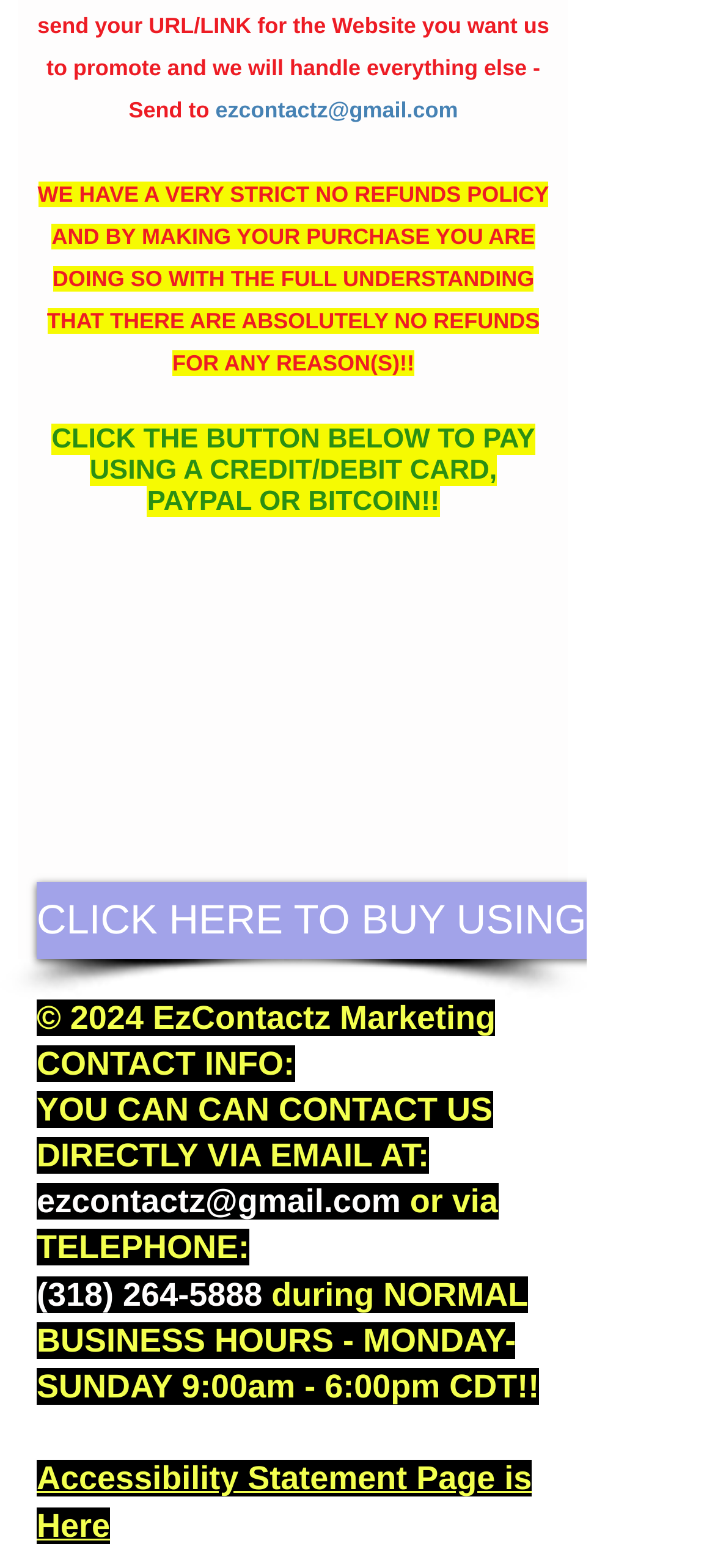Provide a brief response to the question below using a single word or phrase: 
What is the company's refund policy?

No refunds